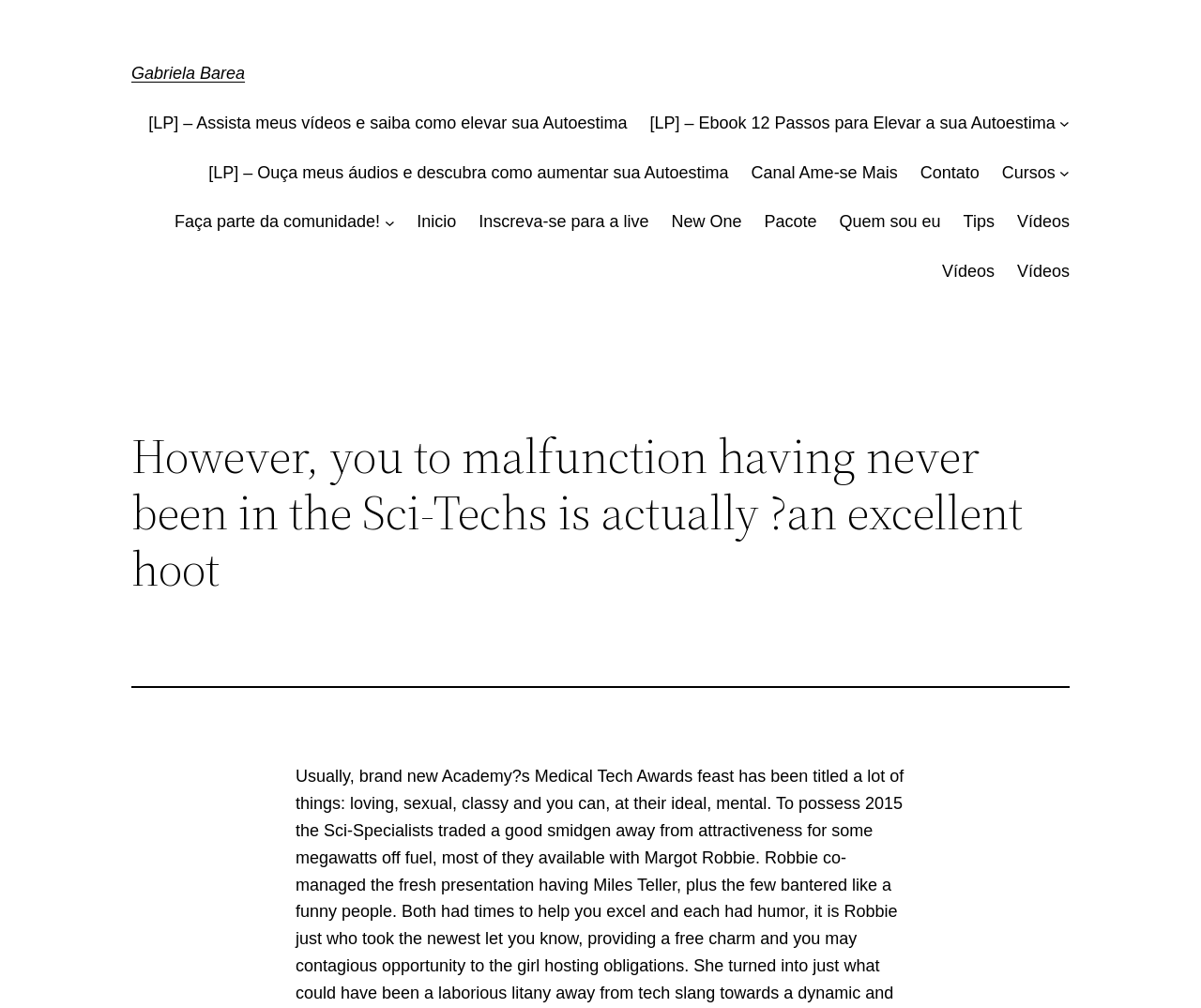Provide the bounding box coordinates of the UI element this sentence describes: "Faça parte da comunidade!".

[0.145, 0.207, 0.316, 0.234]